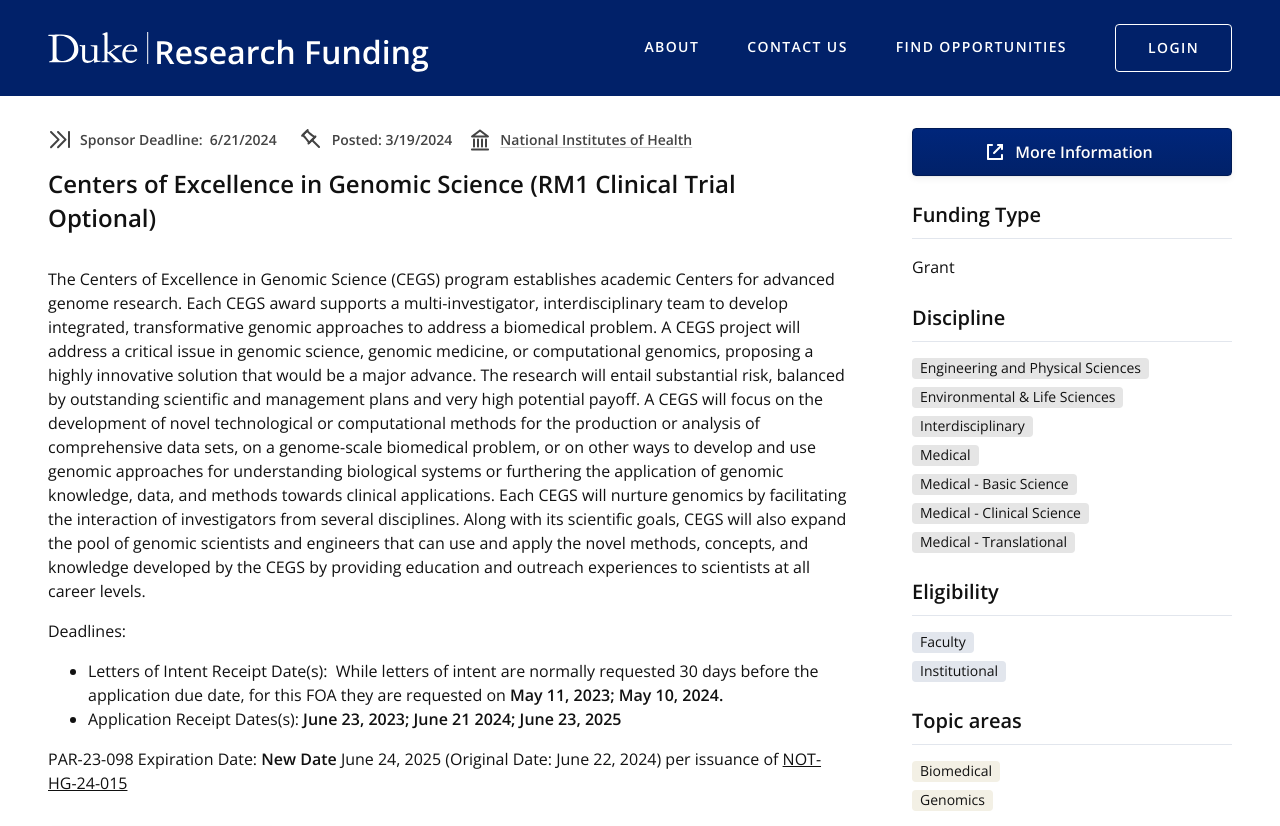Determine the bounding box coordinates of the UI element that matches the following description: "Medical - Translational". The coordinates should be four float numbers between 0 and 1 in the format [left, top, right, bottom].

[0.712, 0.644, 0.84, 0.669]